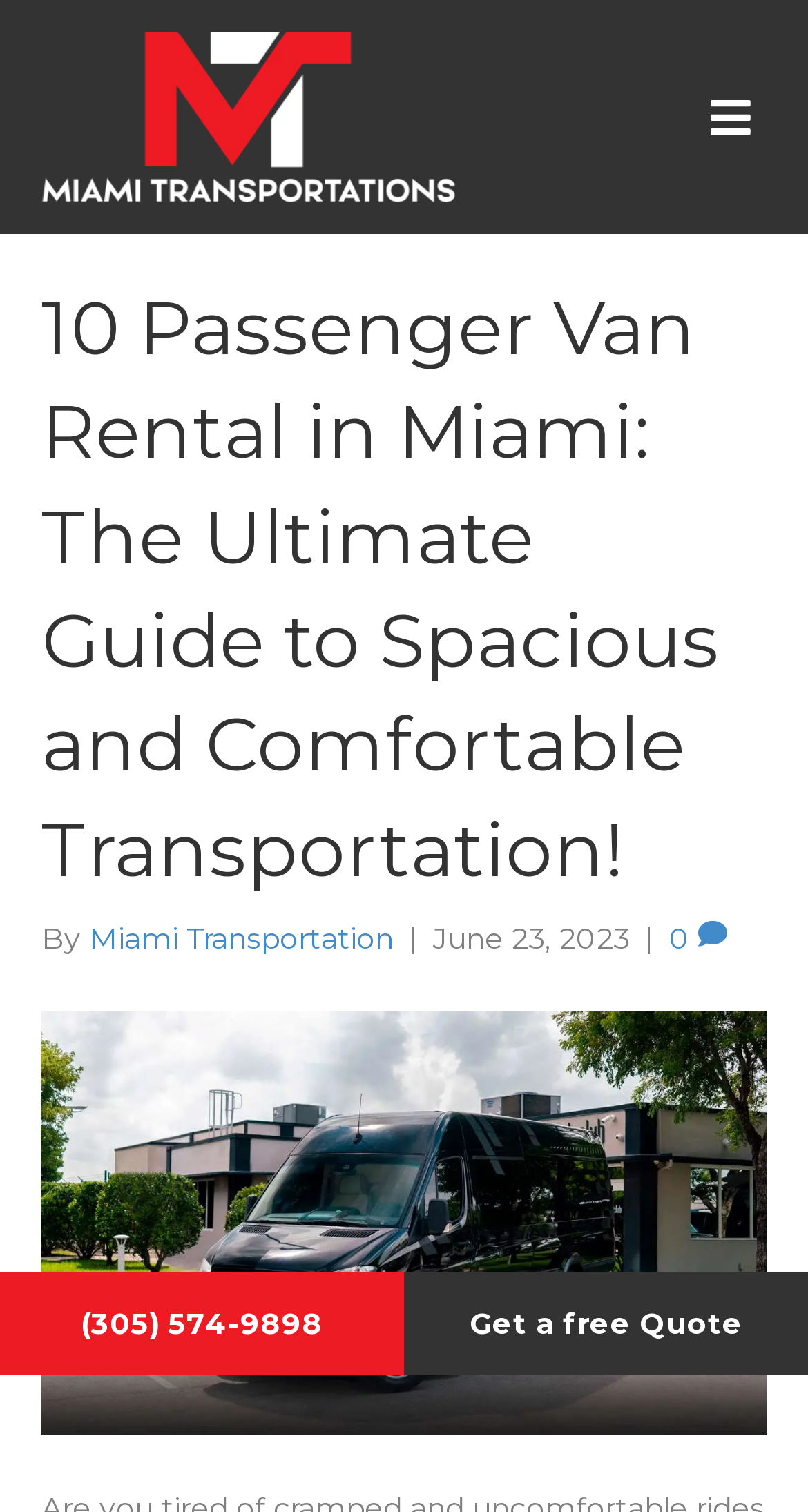Answer briefly with one word or phrase:
What type of vehicle is being rented?

10 passenger van